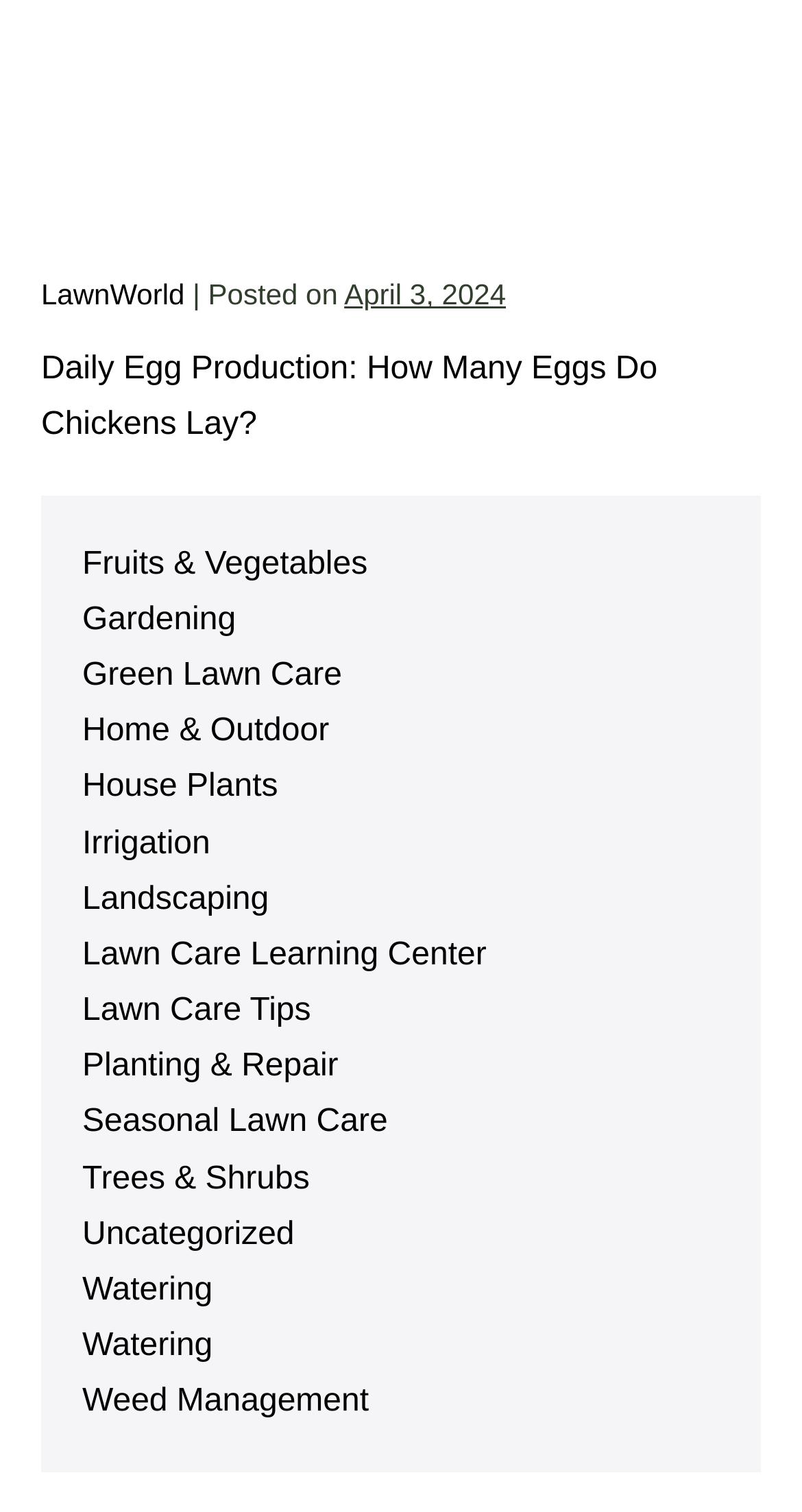How many categories are listed under 'complementary'?
From the details in the image, provide a complete and detailed answer to the question.

Under the 'complementary' section, there are 15 links listed, including 'Fruits & Vegetables', 'Gardening', 'Green Lawn Care', and so on, which suggests that there are 15 categories listed.